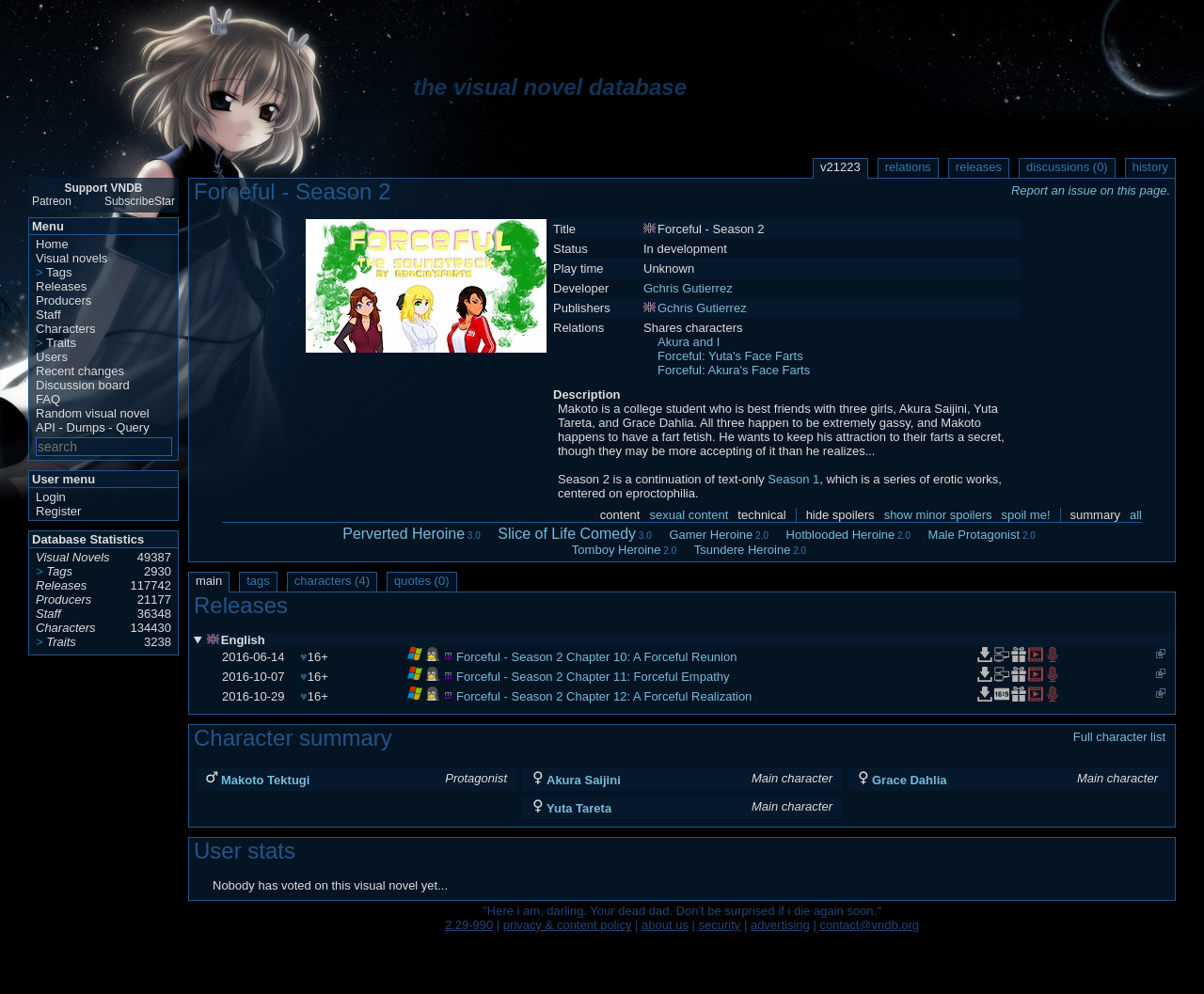Locate the bounding box coordinates of the area where you should click to accomplish the instruction: "View database statistics".

[0.024, 0.535, 0.148, 0.552]